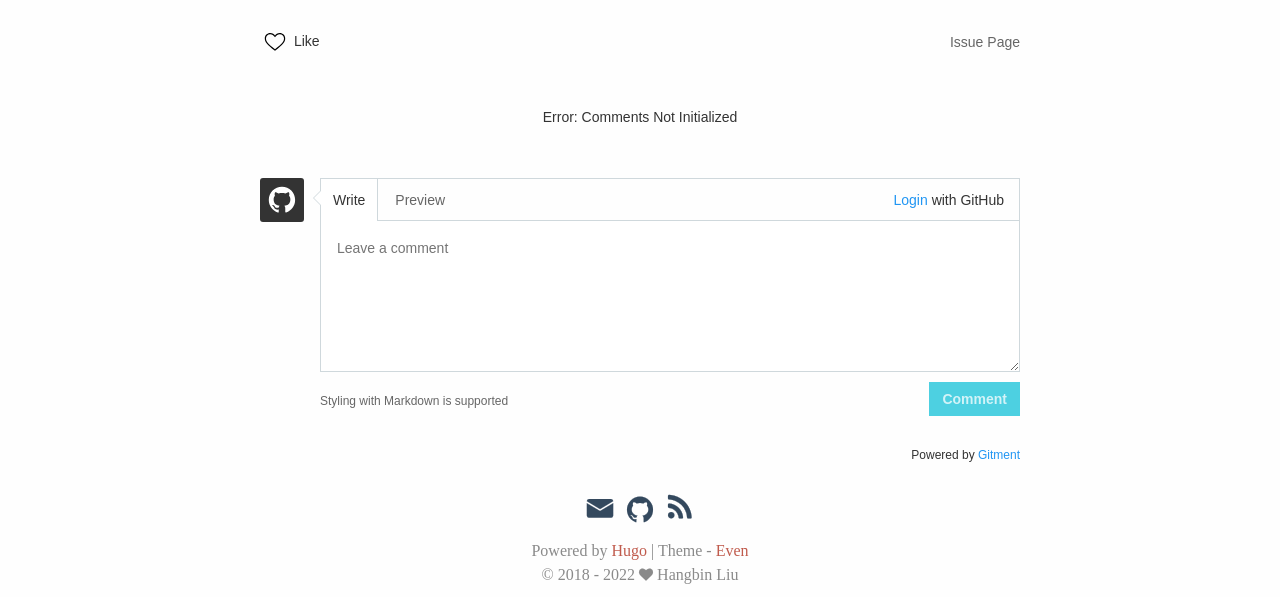Find the bounding box coordinates for the area that must be clicked to perform this action: "Click the 'Write' button".

[0.25, 0.3, 0.296, 0.37]